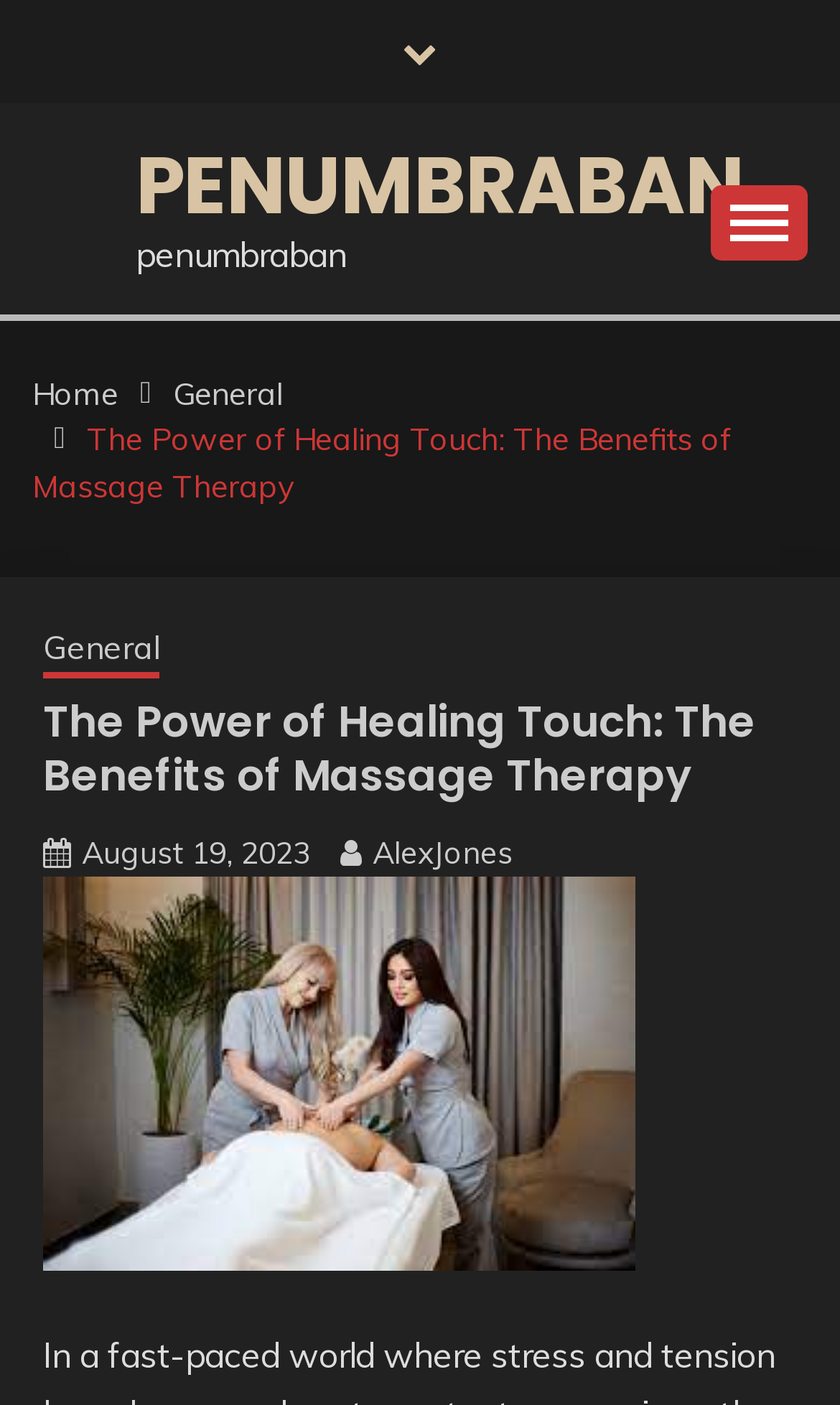With reference to the image, please provide a detailed answer to the following question: What is the category of the current article?

I determined the category by looking at the breadcrumbs navigation section, where I found a link 'General' which is likely to be the category of the current article.